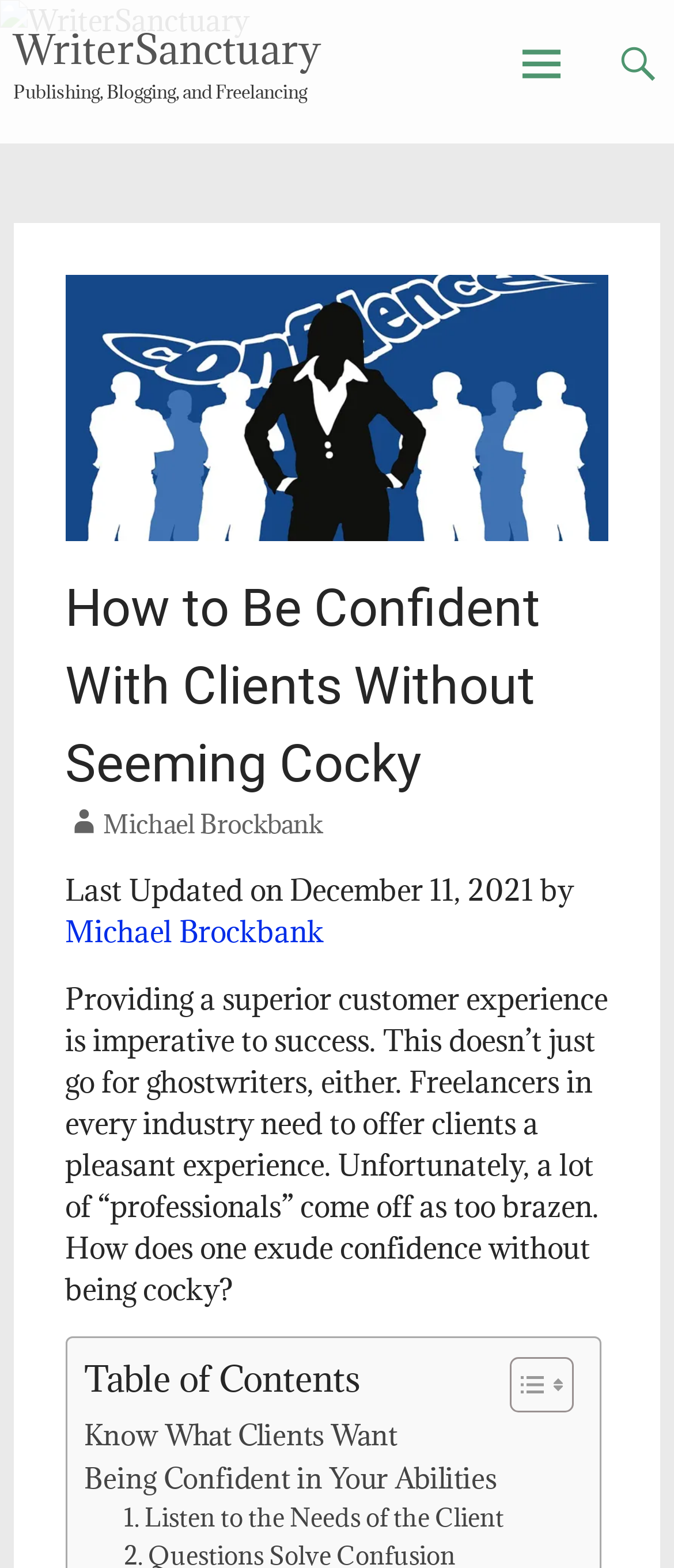What is the first point in the table of contents?
Look at the screenshot and respond with a single word or phrase.

Know What Clients Want